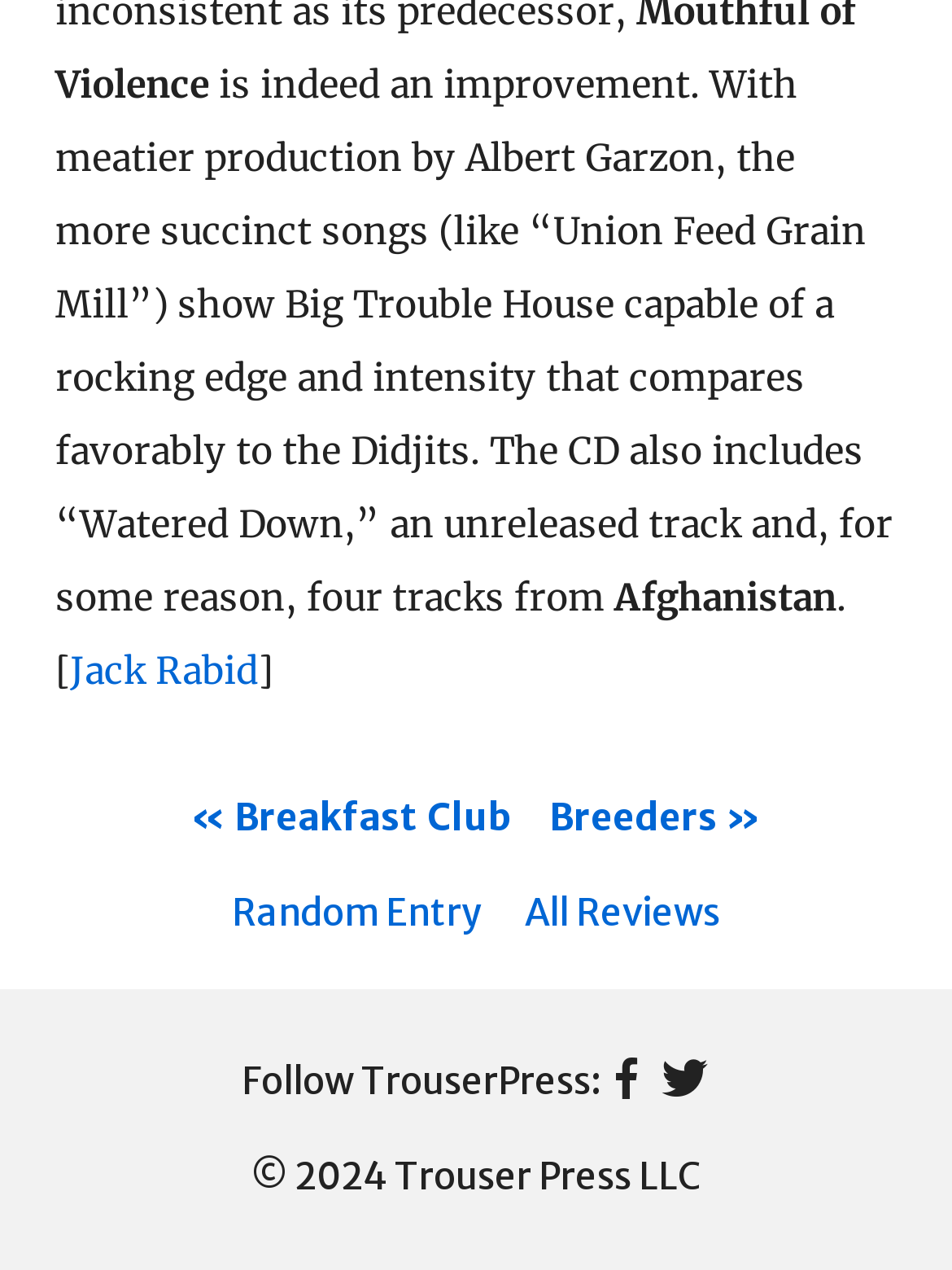What is the year of copyright mentioned at the bottom?
Identify the answer in the screenshot and reply with a single word or phrase.

2024